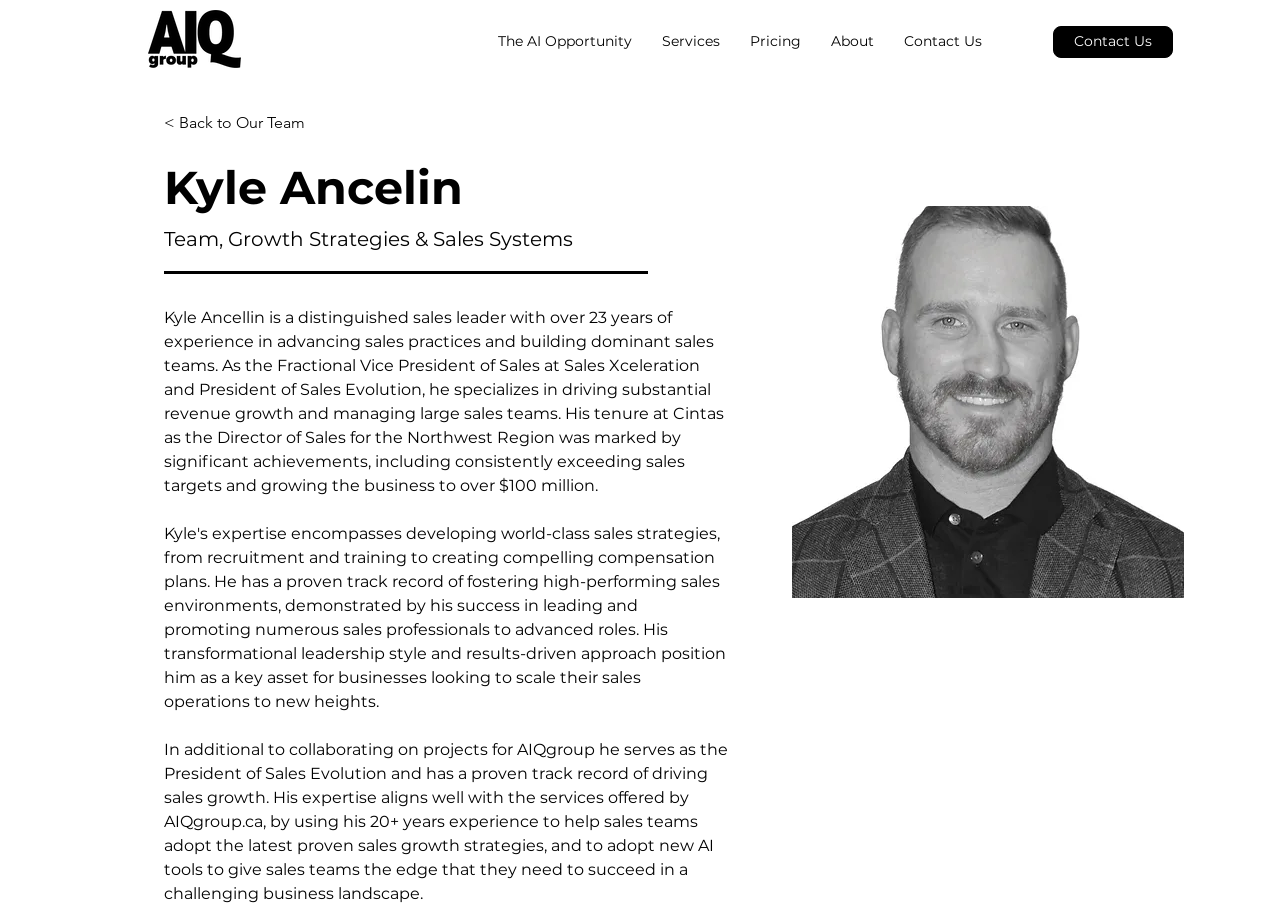Please identify the bounding box coordinates of the clickable area that will fulfill the following instruction: "Contact Us". The coordinates should be in the format of four float numbers between 0 and 1, i.e., [left, top, right, bottom].

[0.823, 0.029, 0.916, 0.064]